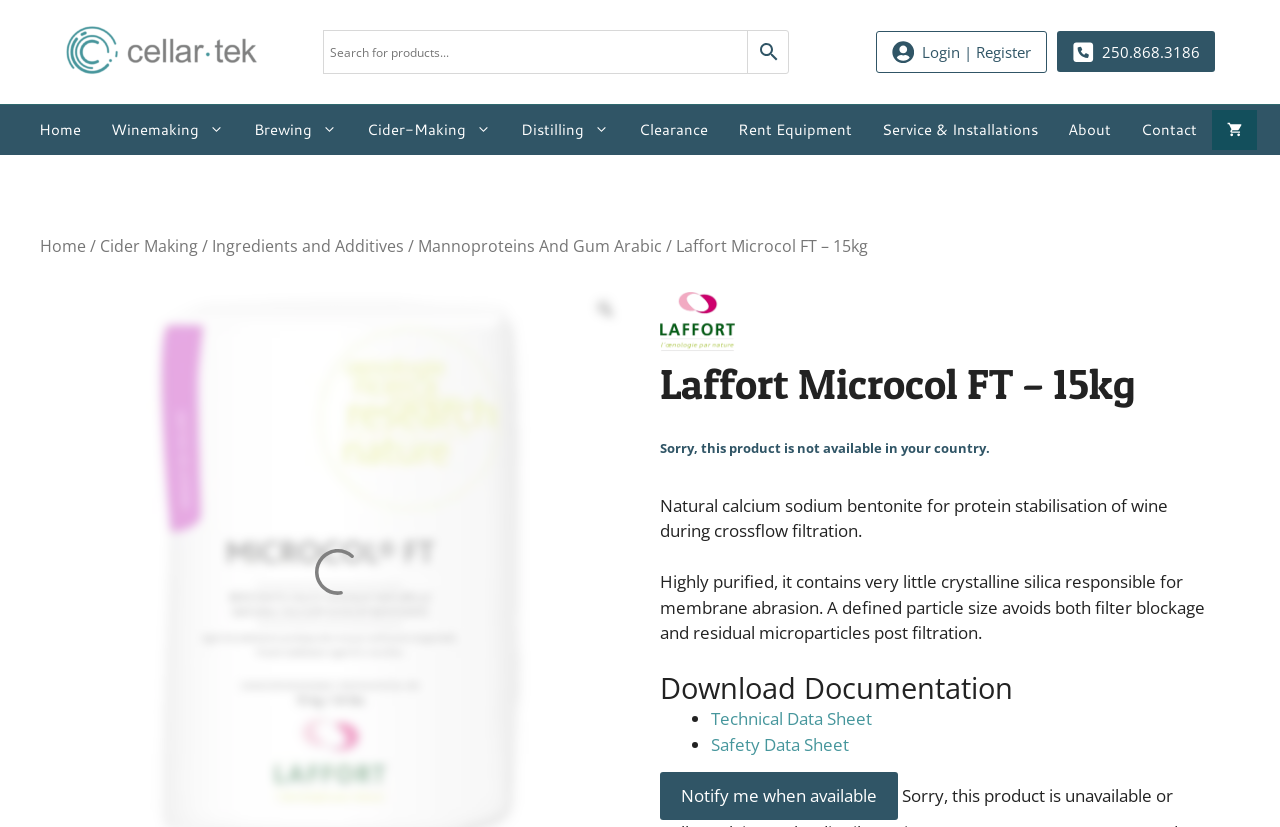Please provide a short answer using a single word or phrase for the question:
What is the product name on this page?

Laffort Microcol FT – 15kg